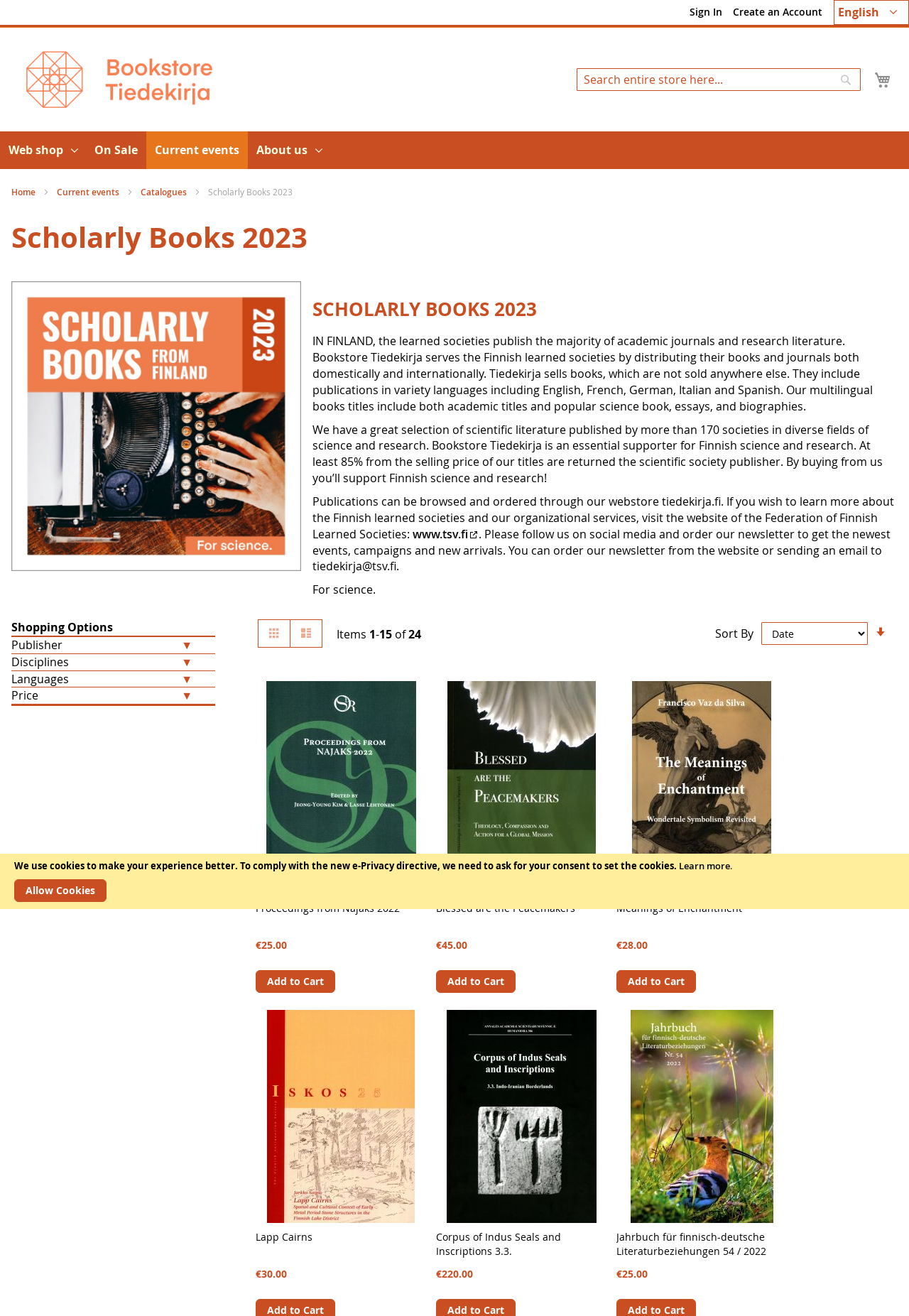Using the information in the image, give a detailed answer to the following question: How many items are shown on the current page?

The webpage shows a list of scholarly books with pagination, and the text 'Items 1-15 of 24' indicates that there are 15 items shown on the current page.